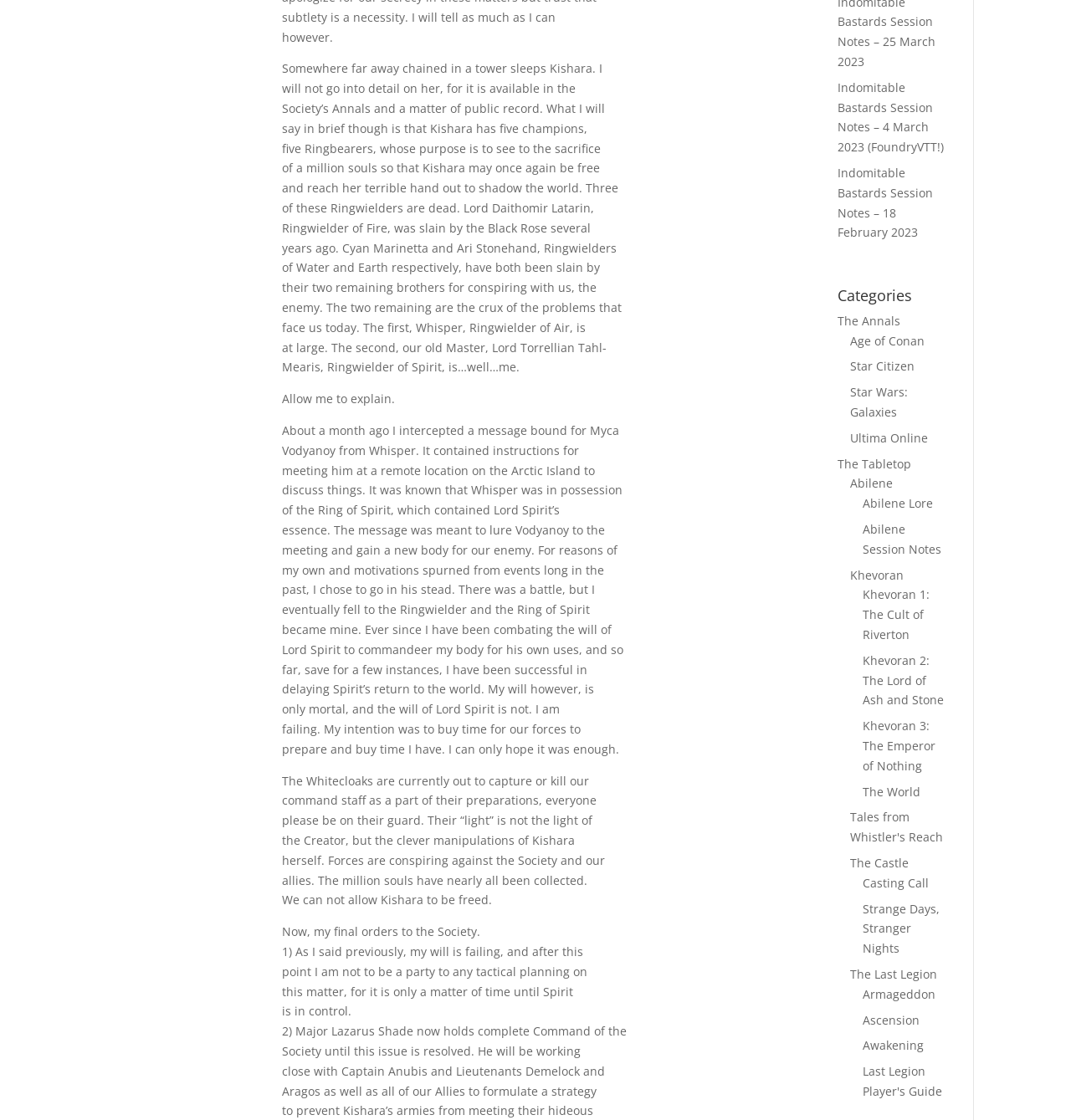Who is the current commander of the Society?
Based on the visual information, provide a detailed and comprehensive answer.

I found the answer by reading the text in the StaticText elements. Specifically, I looked for the sentence that mentions the commander of the Society and found the name 'Major Lazarus Shade'.